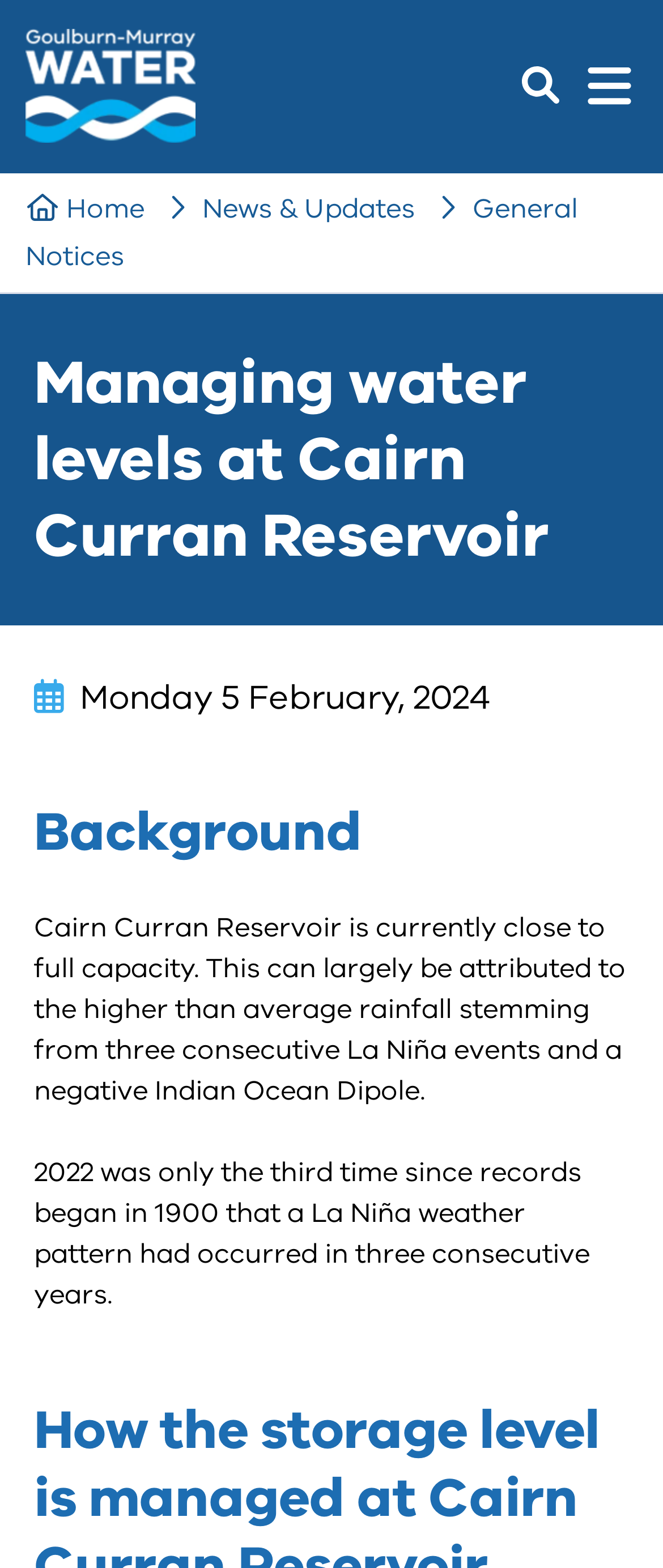Identify the bounding box of the HTML element described as: "title="Return to the home page"".

[0.038, 0.072, 0.295, 0.096]